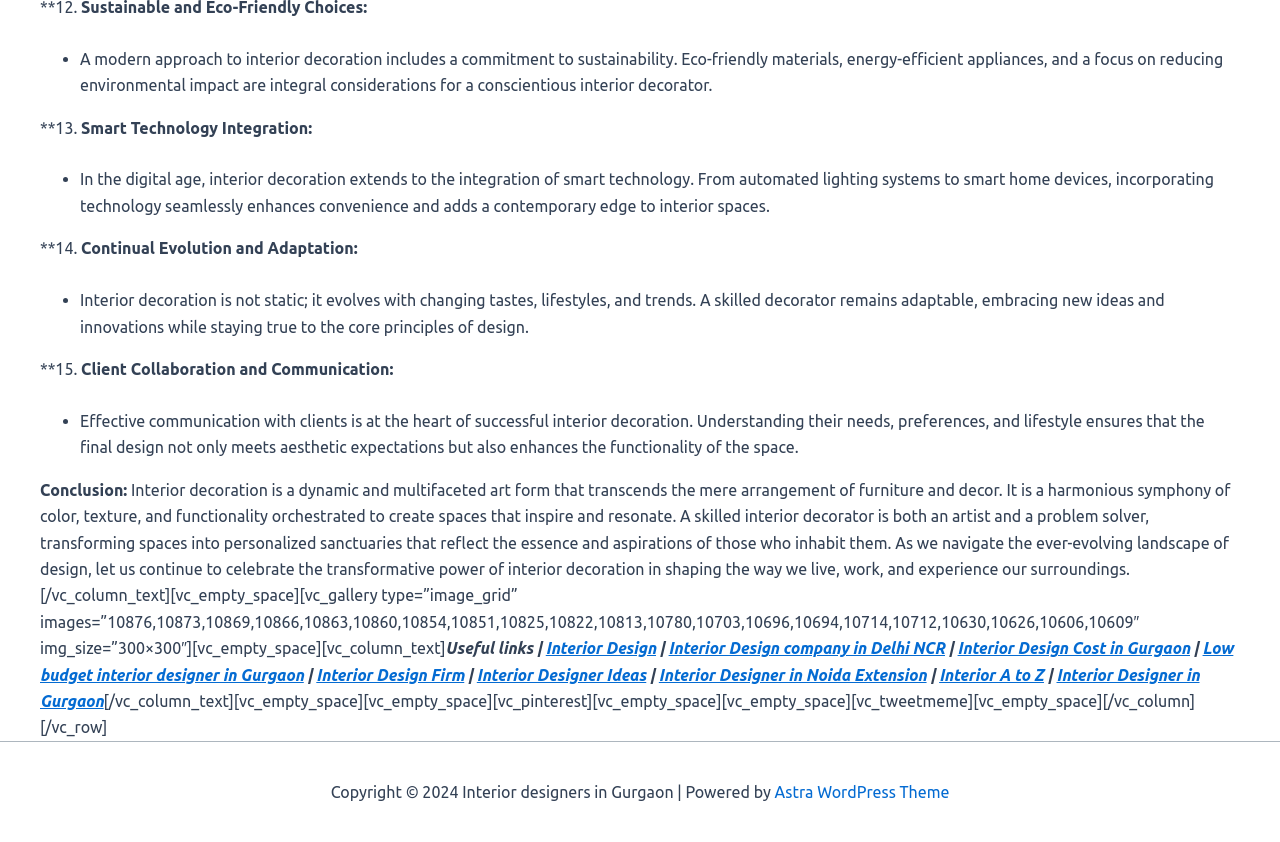Locate the bounding box coordinates of the area you need to click to fulfill this instruction: 'Click on 'Interior Design Cost in Gurgaon''. The coordinates must be in the form of four float numbers ranging from 0 to 1: [left, top, right, bottom].

[0.748, 0.759, 0.93, 0.78]